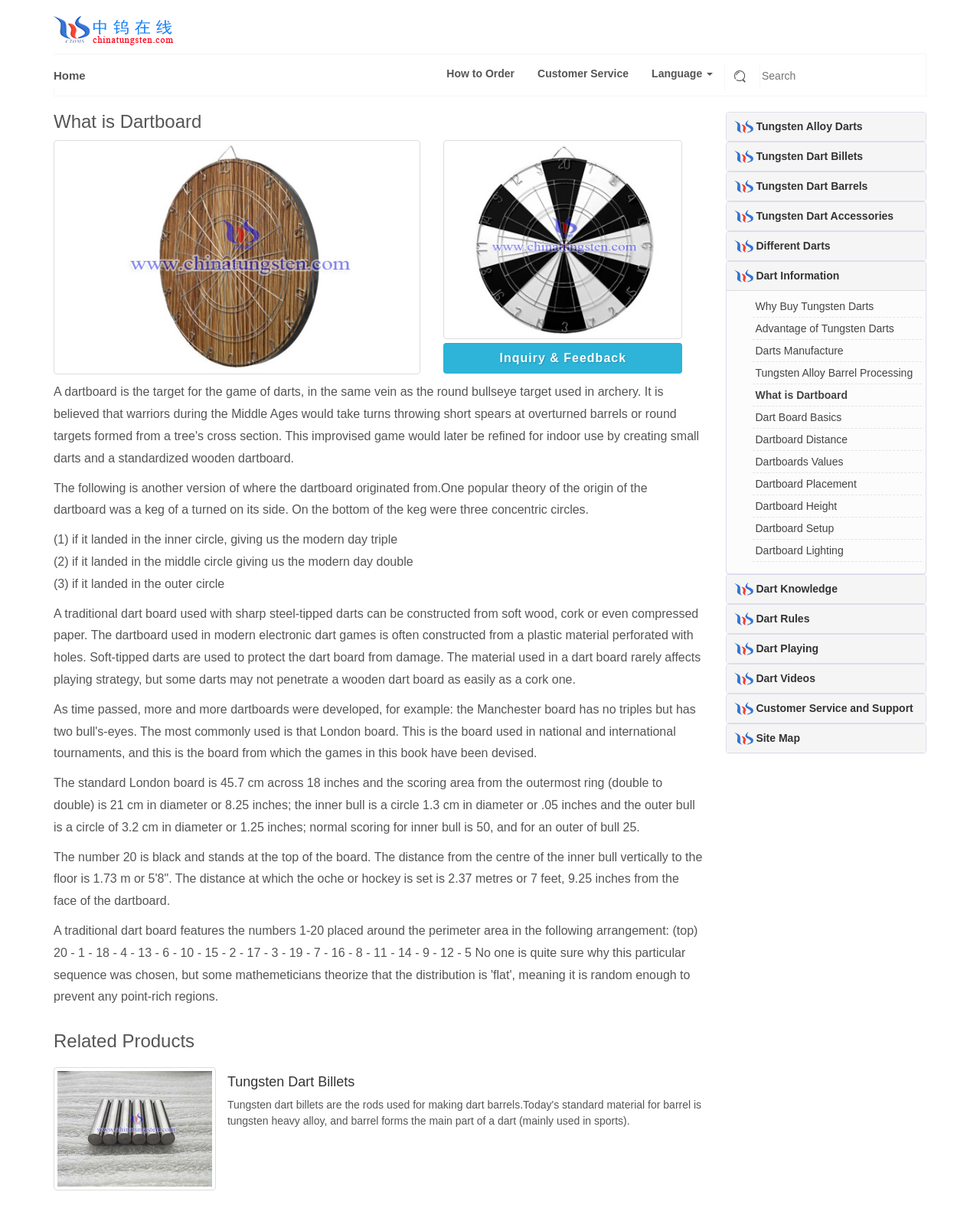Show me the bounding box coordinates of the clickable region to achieve the task as per the instruction: "Click the Home link".

[0.055, 0.057, 0.087, 0.068]